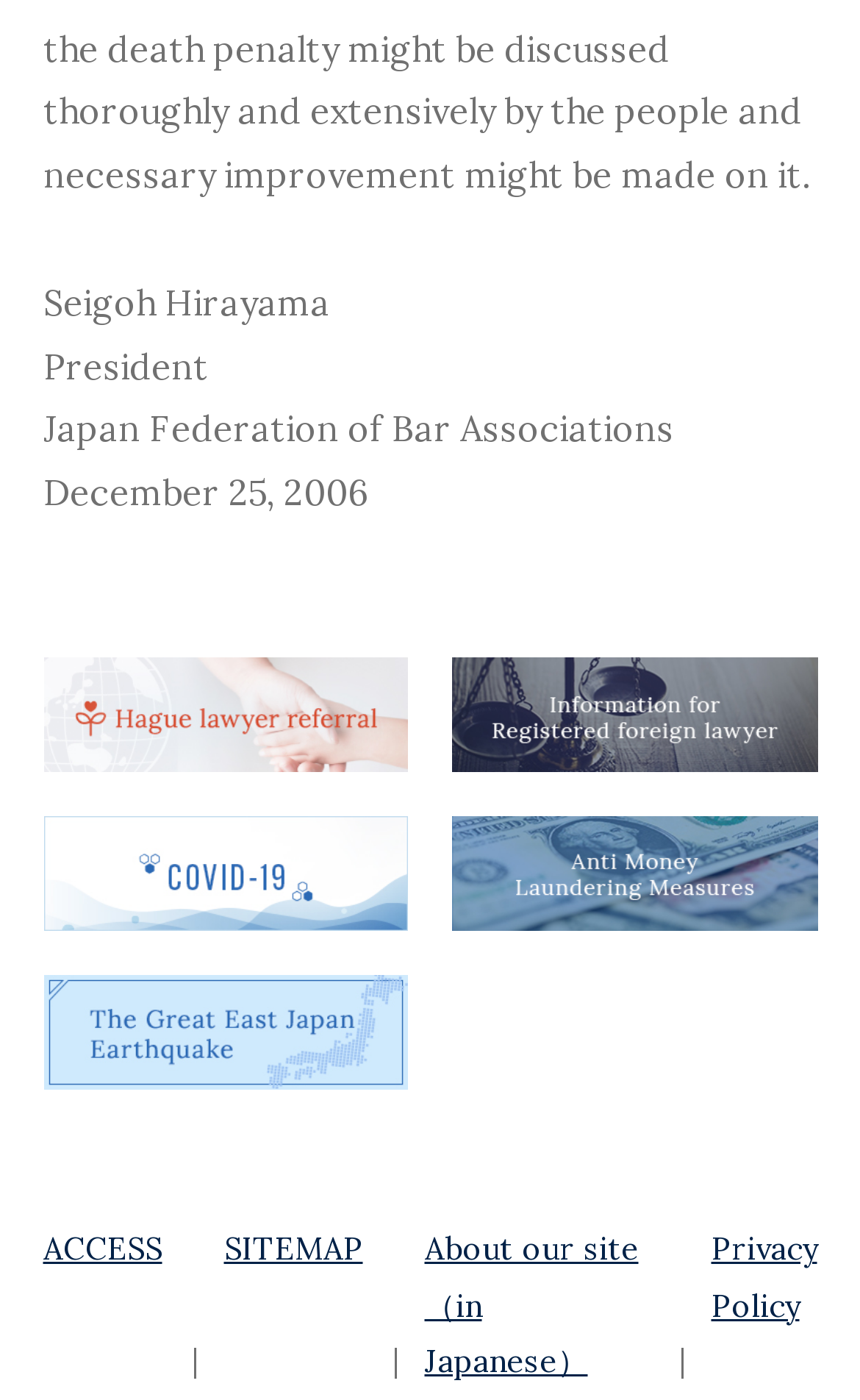Kindly determine the bounding box coordinates for the area that needs to be clicked to execute this instruction: "Click the link to Hague lawyer referral".

[0.05, 0.47, 0.474, 0.552]